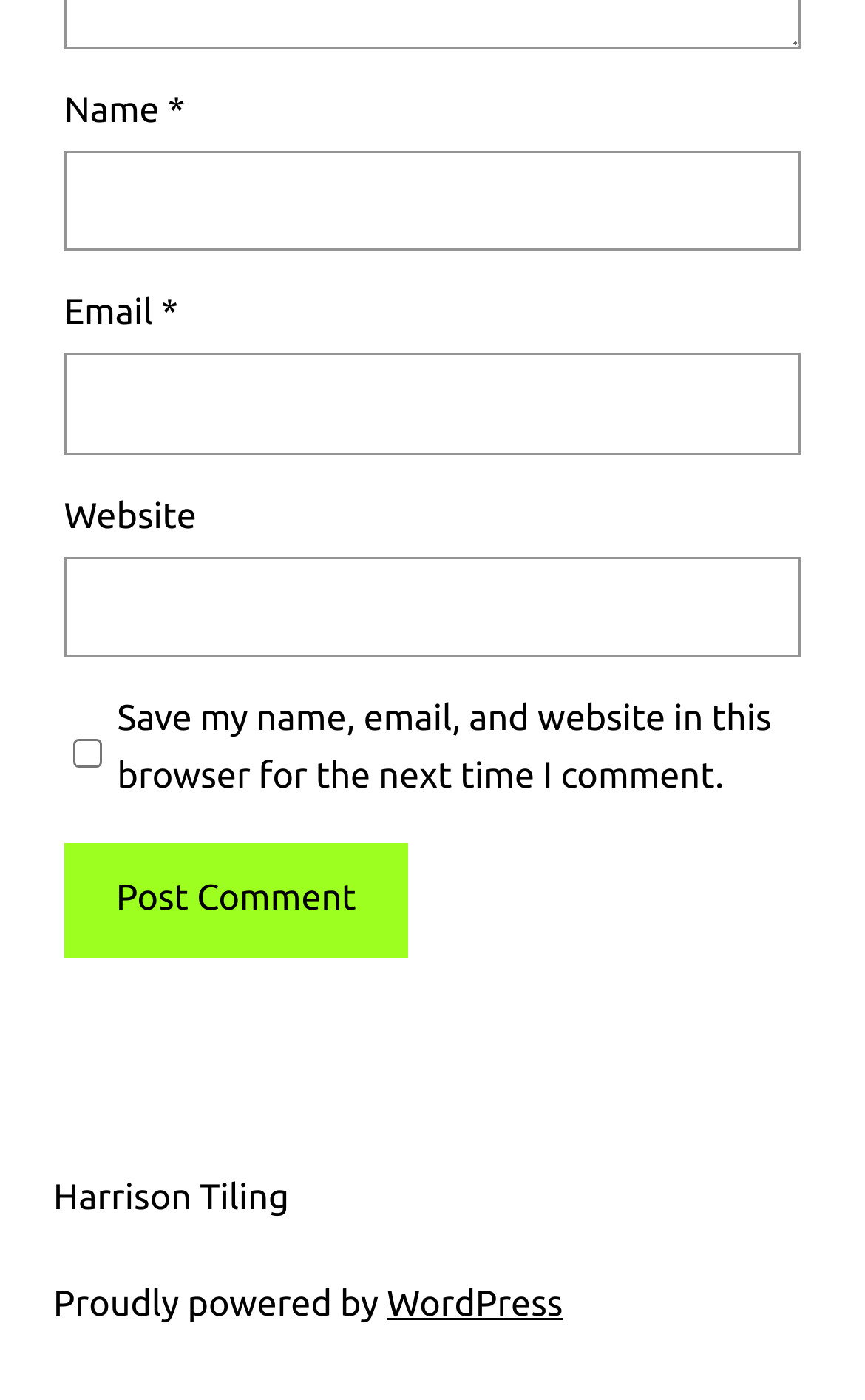Utilize the details in the image to thoroughly answer the following question: Is the email field required?

The email field is required because the textbox element with the label 'Email' has the 'required' attribute set to True.